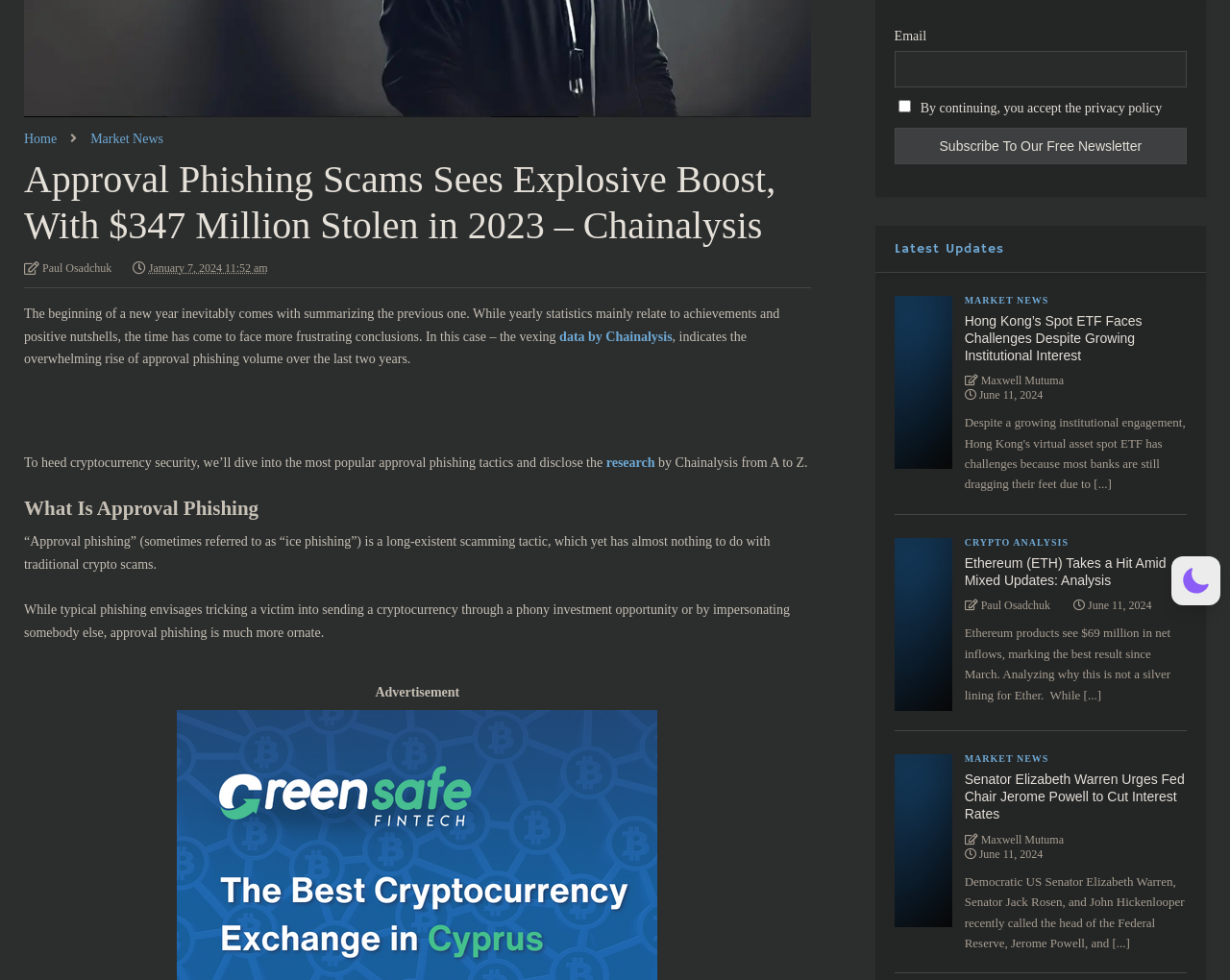Given the element description: "January 7, 2024 11:52 am", predict the bounding box coordinates of this UI element. The coordinates must be four float numbers between 0 and 1, given as [left, top, right, bottom].

[0.108, 0.264, 0.218, 0.283]